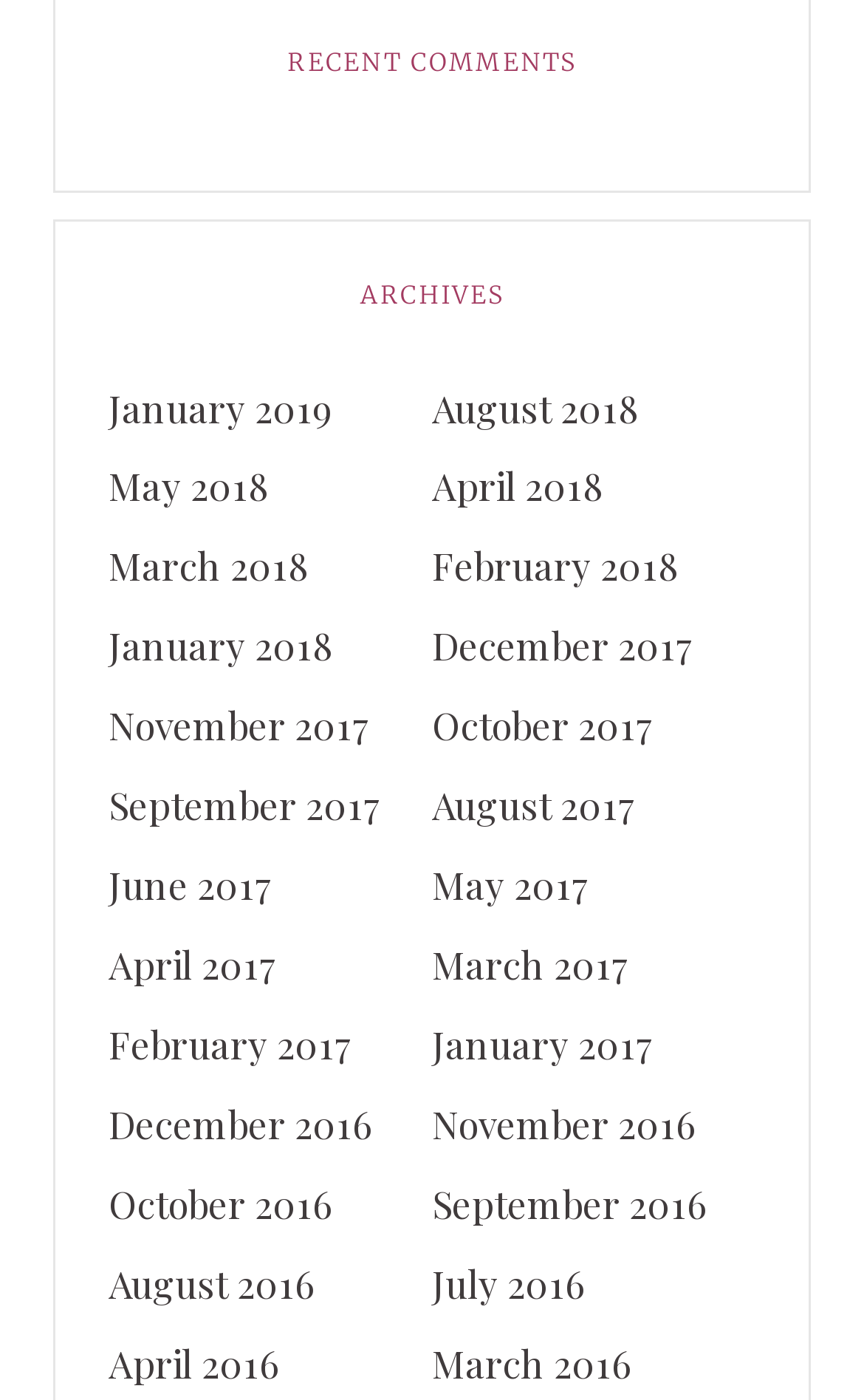What is the copyright information?
Look at the screenshot and respond with one word or a short phrase.

aging team